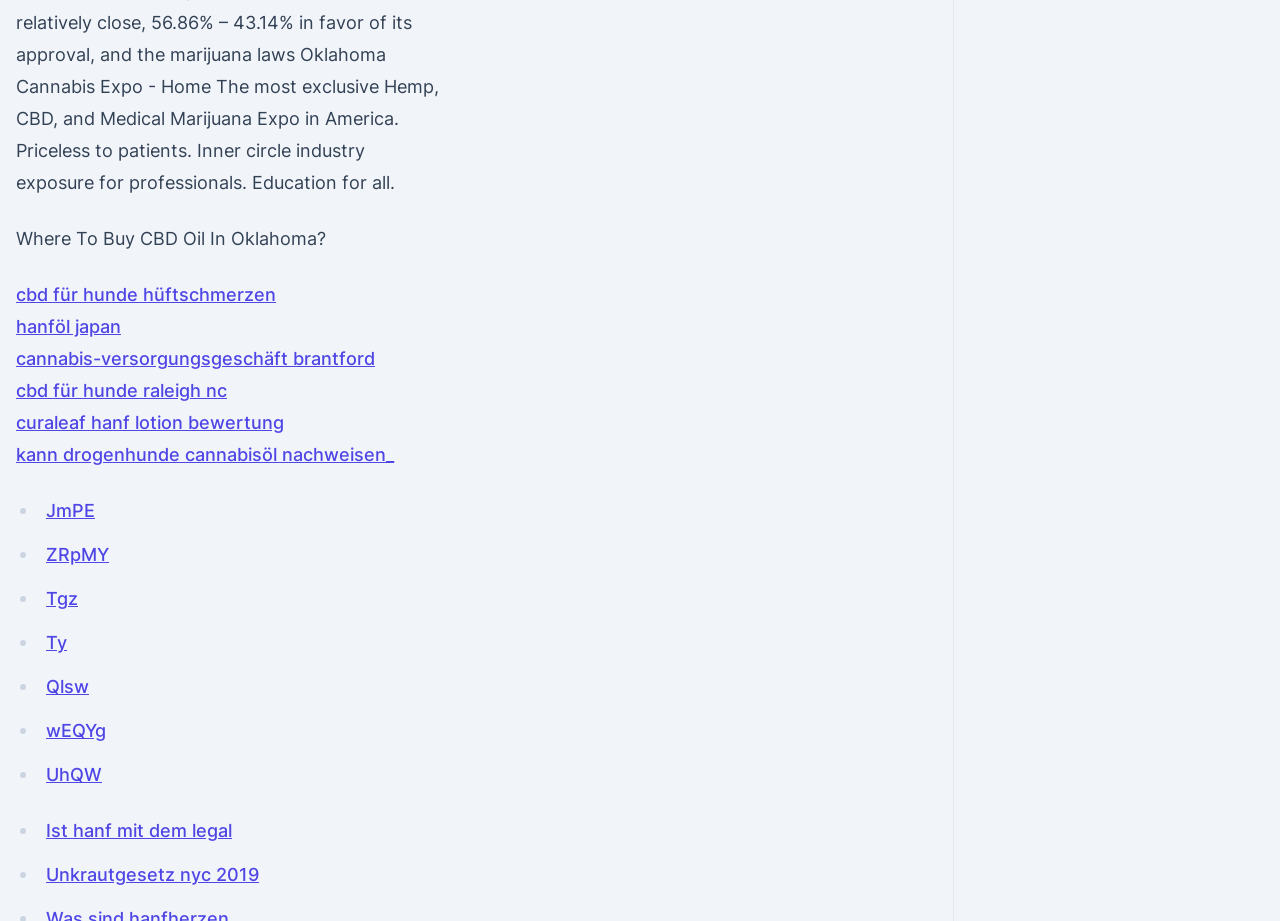Pinpoint the bounding box coordinates of the area that should be clicked to complete the following instruction: "Visit the page about cannabis supply business in Brantford". The coordinates must be given as four float numbers between 0 and 1, i.e., [left, top, right, bottom].

[0.012, 0.378, 0.293, 0.401]